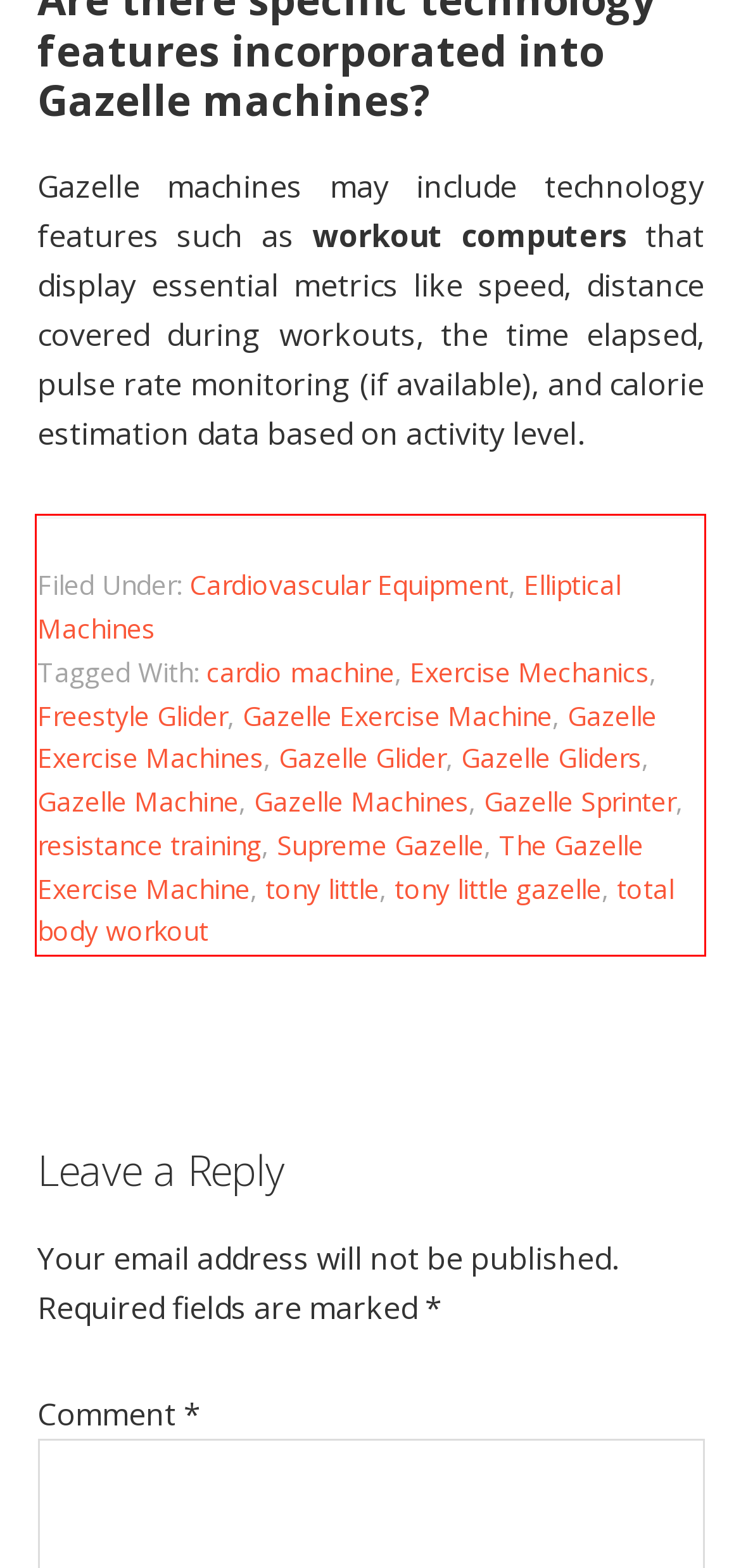Please use OCR to extract the text content from the red bounding box in the provided webpage screenshot.

Filed Under: Cardiovascular Equipment, Elliptical Machines Tagged With: cardio machine, Exercise Mechanics, Freestyle Glider, Gazelle Exercise Machine, Gazelle Exercise Machines, Gazelle Glider, Gazelle Gliders, Gazelle Machine, Gazelle Machines, Gazelle Sprinter, resistance training, Supreme Gazelle, The Gazelle Exercise Machine, tony little, tony little gazelle, total body workout